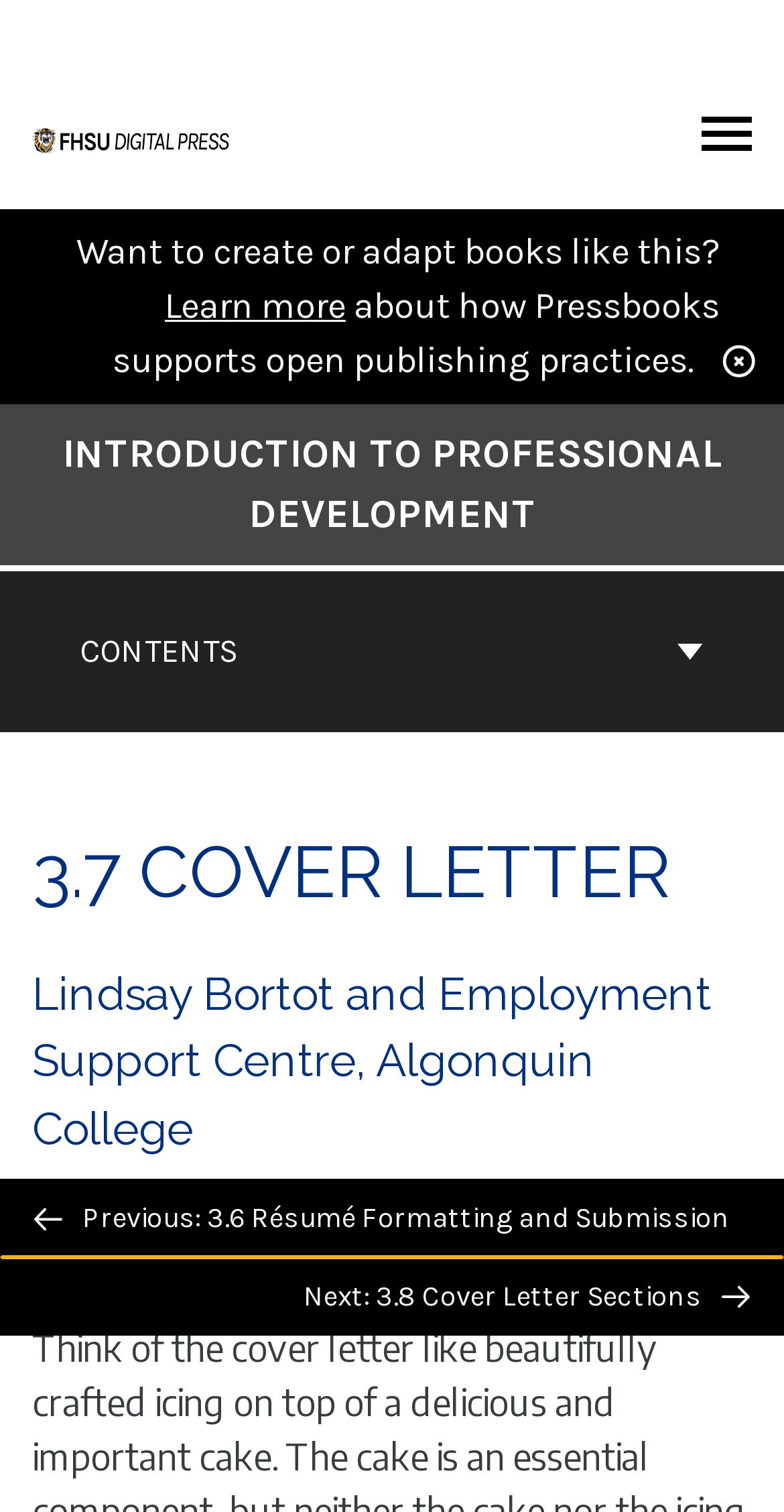What is the previous chapter?
Look at the image and provide a detailed response to the question.

I found a link element 'Previous: 3.6 Résumé Formatting and Submission' which is located in the 'Previous/next navigation' section. This suggests that the previous chapter is '3.6 Résumé Formatting and Submission'.